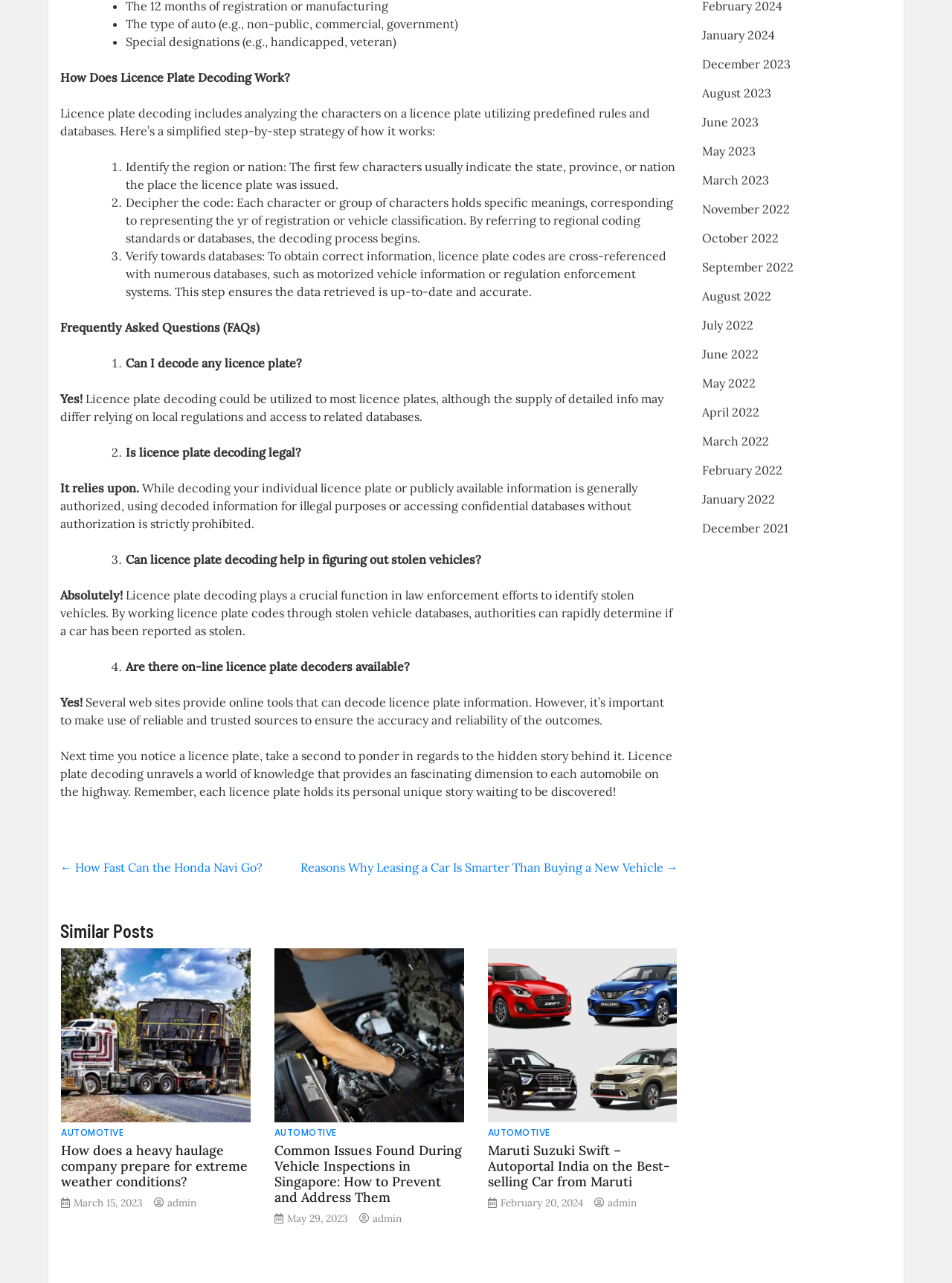Find the bounding box coordinates of the element I should click to carry out the following instruction: "View 'AUTOMOTIVE' article".

[0.064, 0.878, 0.13, 0.888]